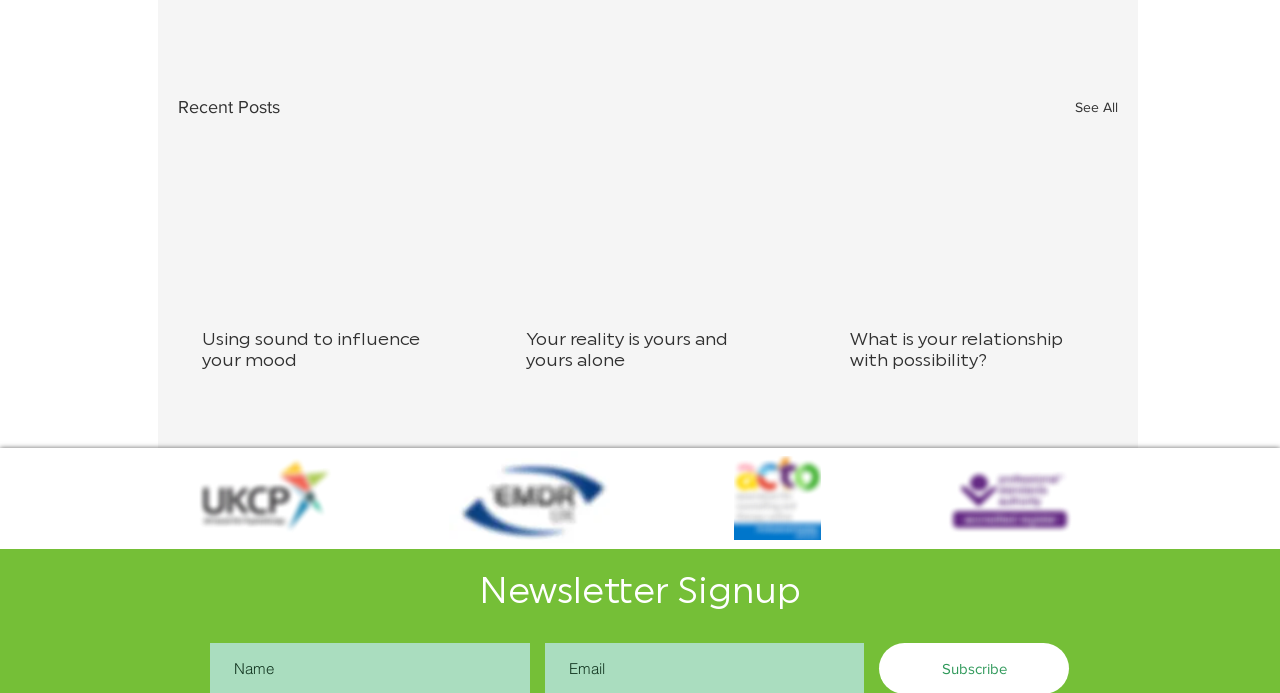How many images are on the webpage?
Could you answer the question in a detailed manner, providing as much information as possible?

There are four image elements on the webpage, each with a unique bounding box coordinate. The images are located at the bottom of the webpage and have descriptions such as 'in person psychotherapy darlington', 'online relationship counselling uk', 'online psychotherapy darlington', and 'therapist darlington'.